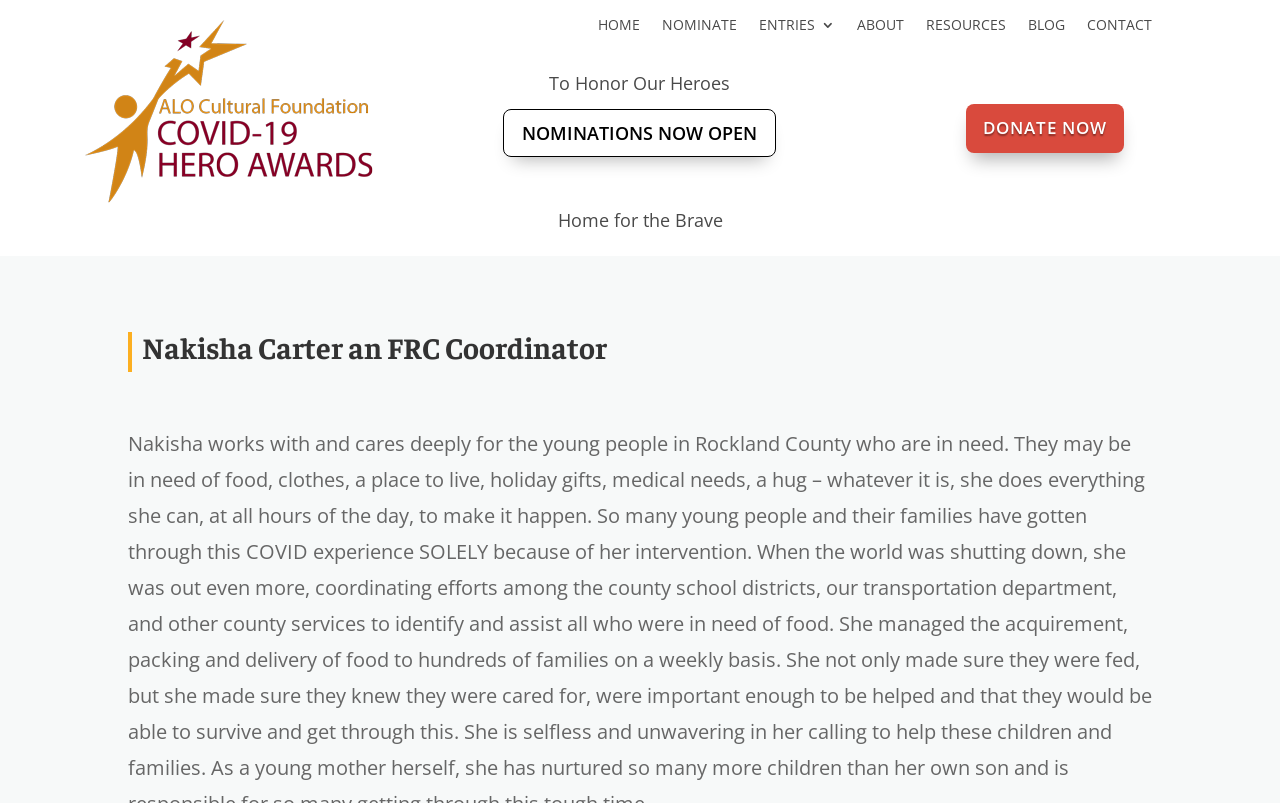What is the main purpose of this website?
Refer to the image and answer the question using a single word or phrase.

To honor heroes